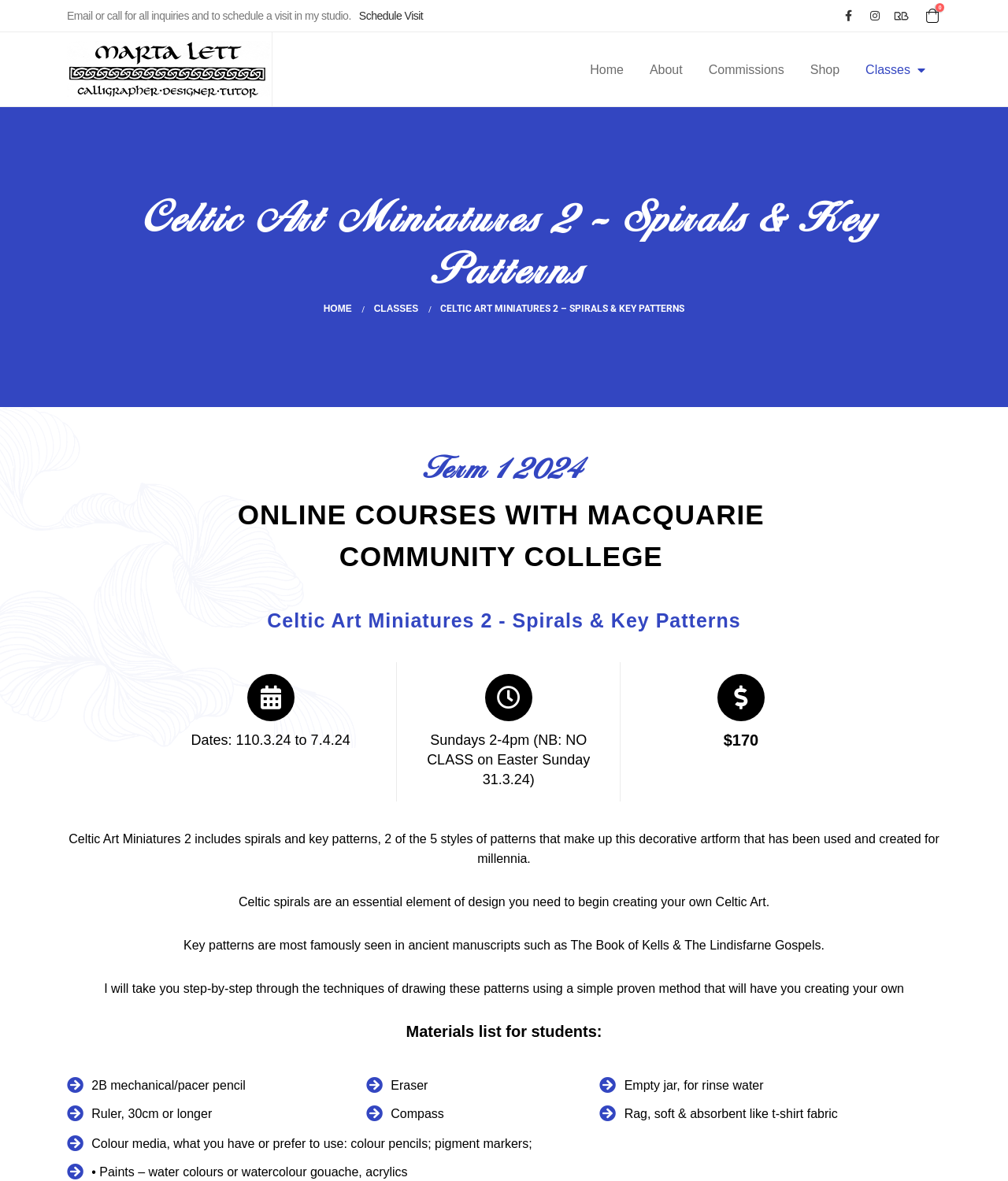Calculate the bounding box coordinates of the UI element given the description: "aria-label="Advertisement" name="aswift_1" title="Advertisement"".

None